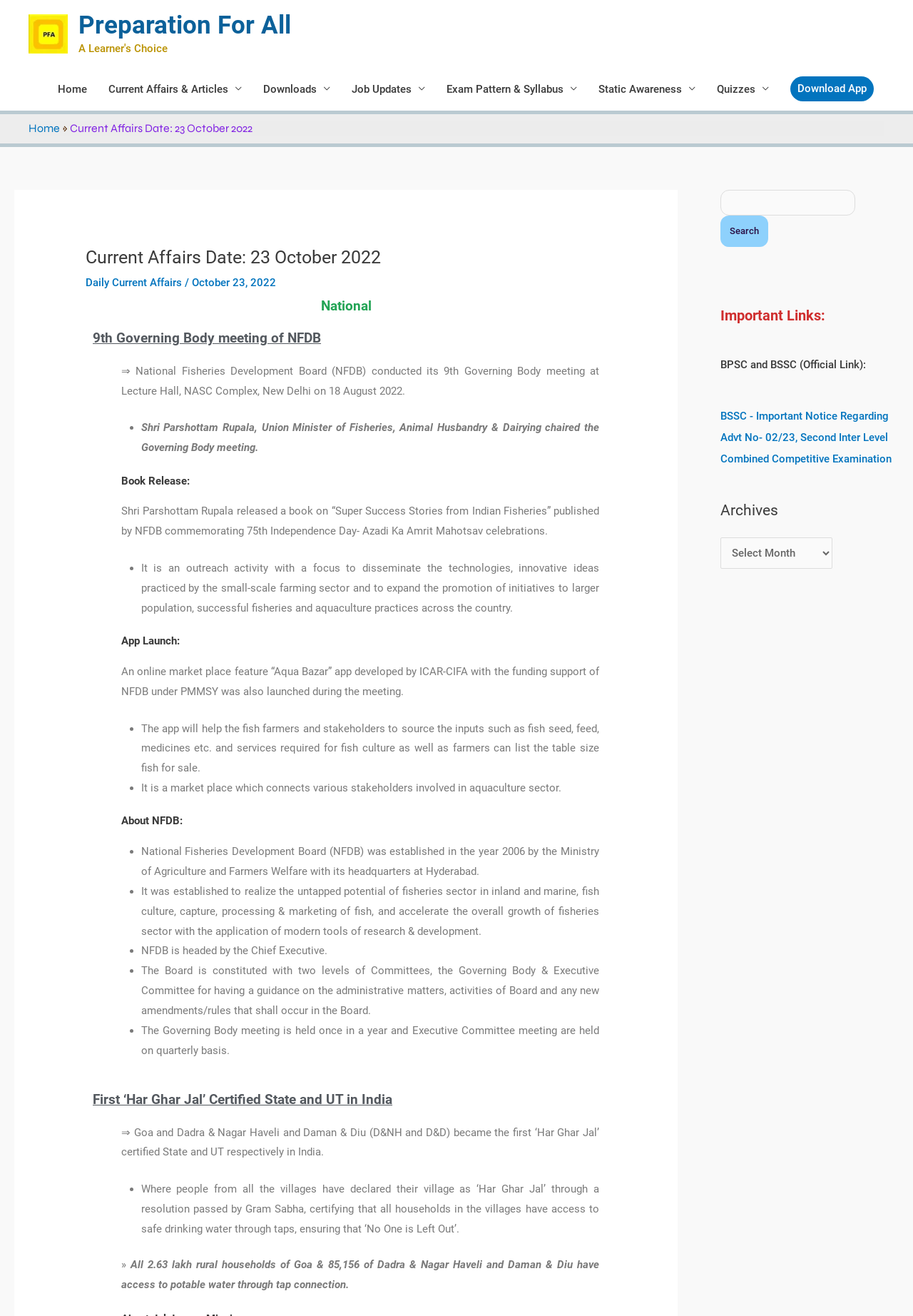What is the name of the book released by Shri Parshottam Rupala?
Give a detailed and exhaustive answer to the question.

The book released by Shri Parshottam Rupala is mentioned in the paragraph 'Shri Parshottam Rupala released a book on “Super Success Stories from Indian Fisheries” published by NFDB commemorating 75th Independence Day- Azadi Ka Amrit Mahotsav celebrations.' under the heading 'Book Release:'.